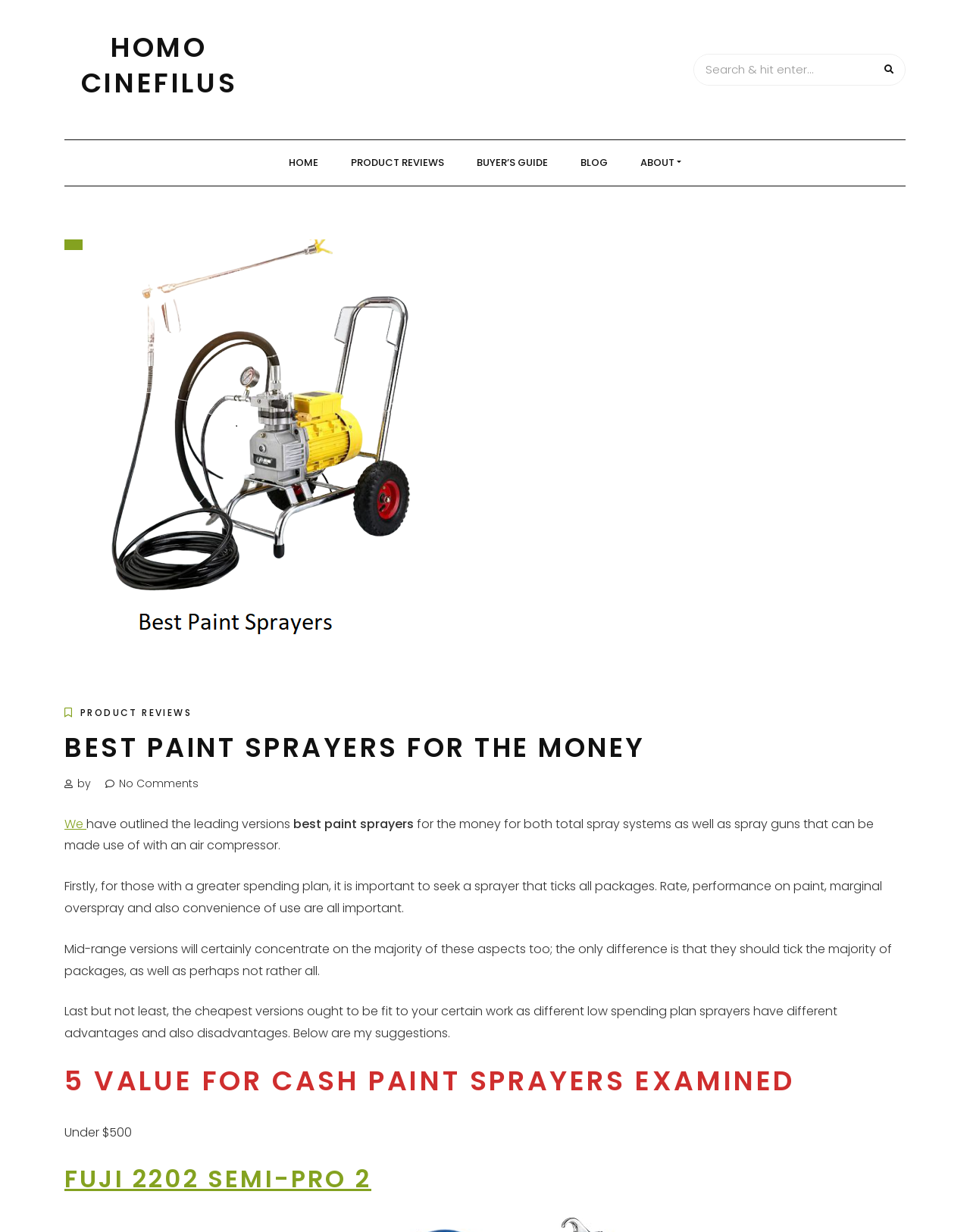Is there a search function on the webpage?
Provide a short answer using one word or a brief phrase based on the image.

Yes